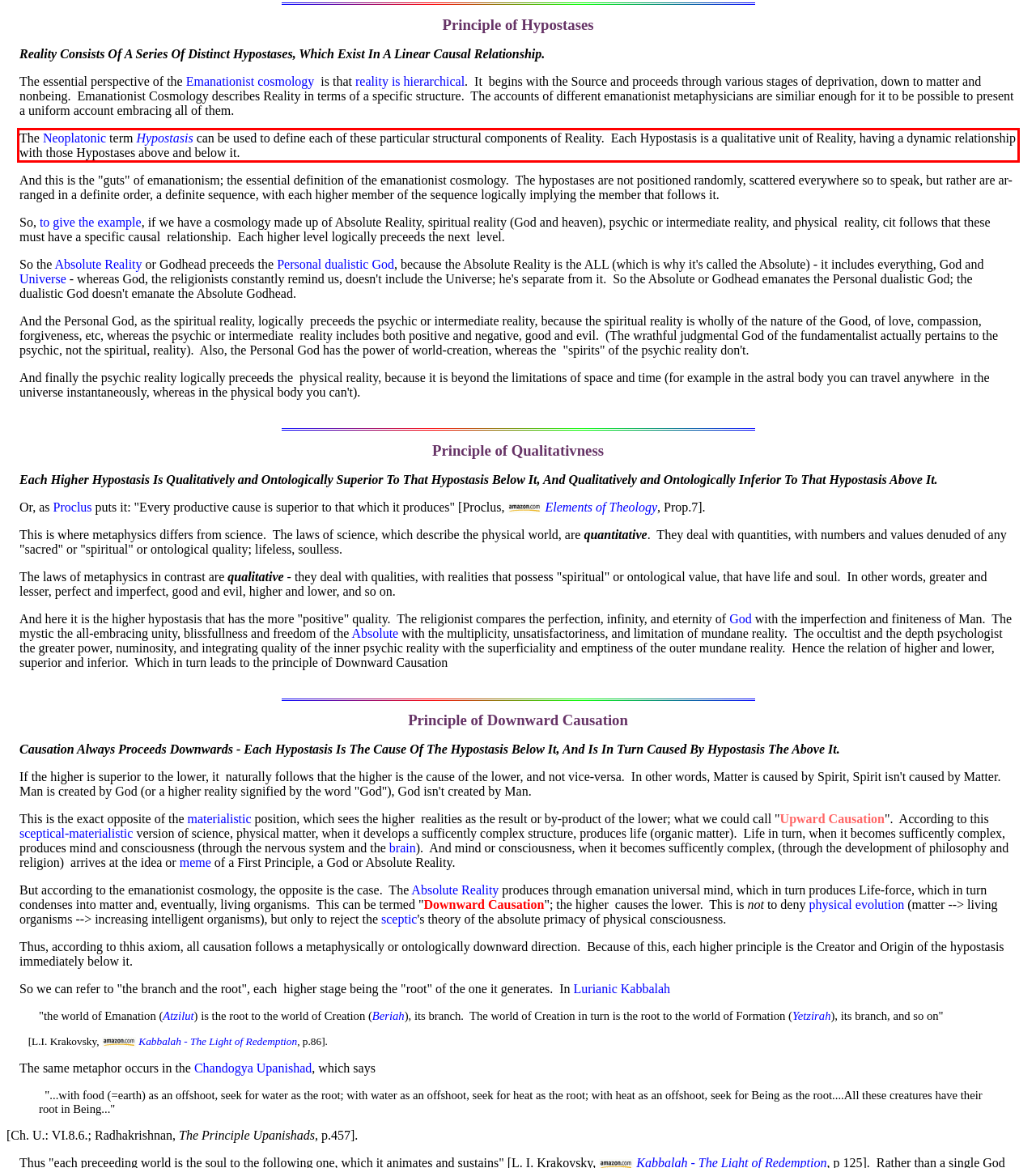From the screenshot of the webpage, locate the red bounding box and extract the text contained within that area.

The Neoplatonic term Hypostasis can be used to define each of these particular structural components of Reality. Each Hypostasis is a qualitative unit of Reality, having a dynamic relationship with those Hypostases above and below it.